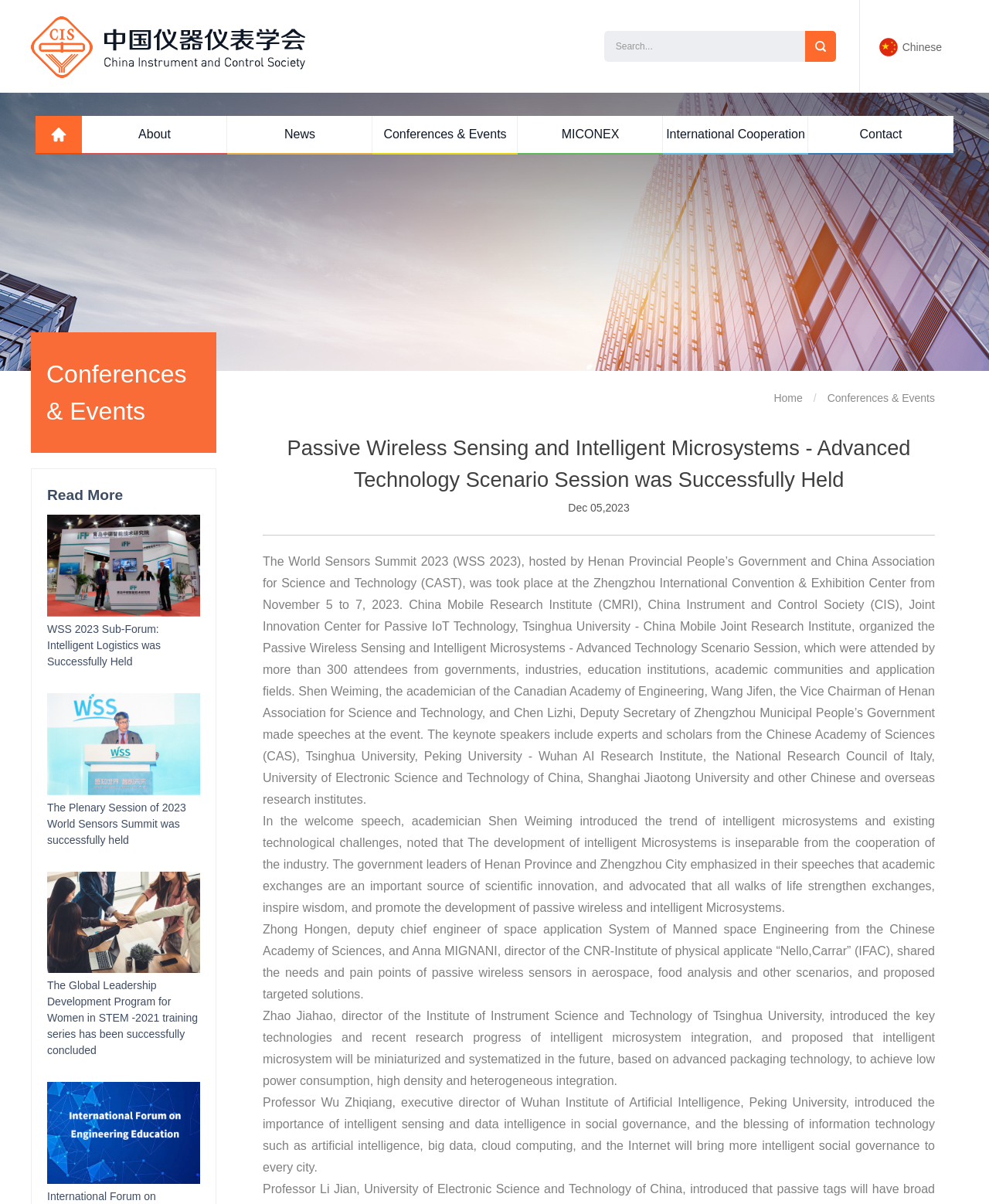Identify the bounding box coordinates for the UI element described as: "Conferences & Events".

[0.836, 0.325, 0.945, 0.336]